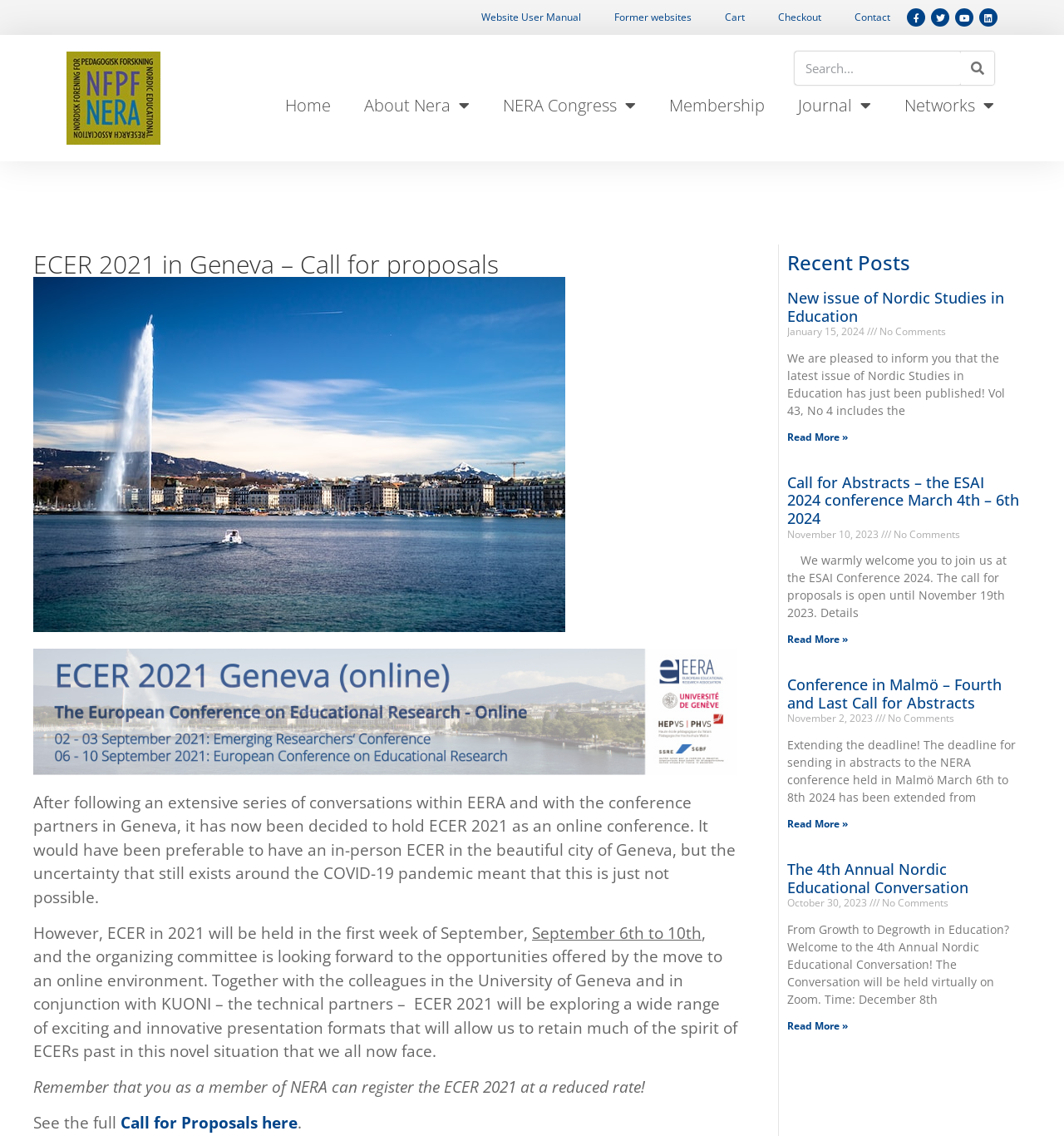Specify the bounding box coordinates of the area that needs to be clicked to achieve the following instruction: "Visit the Facebook page".

[0.852, 0.007, 0.87, 0.023]